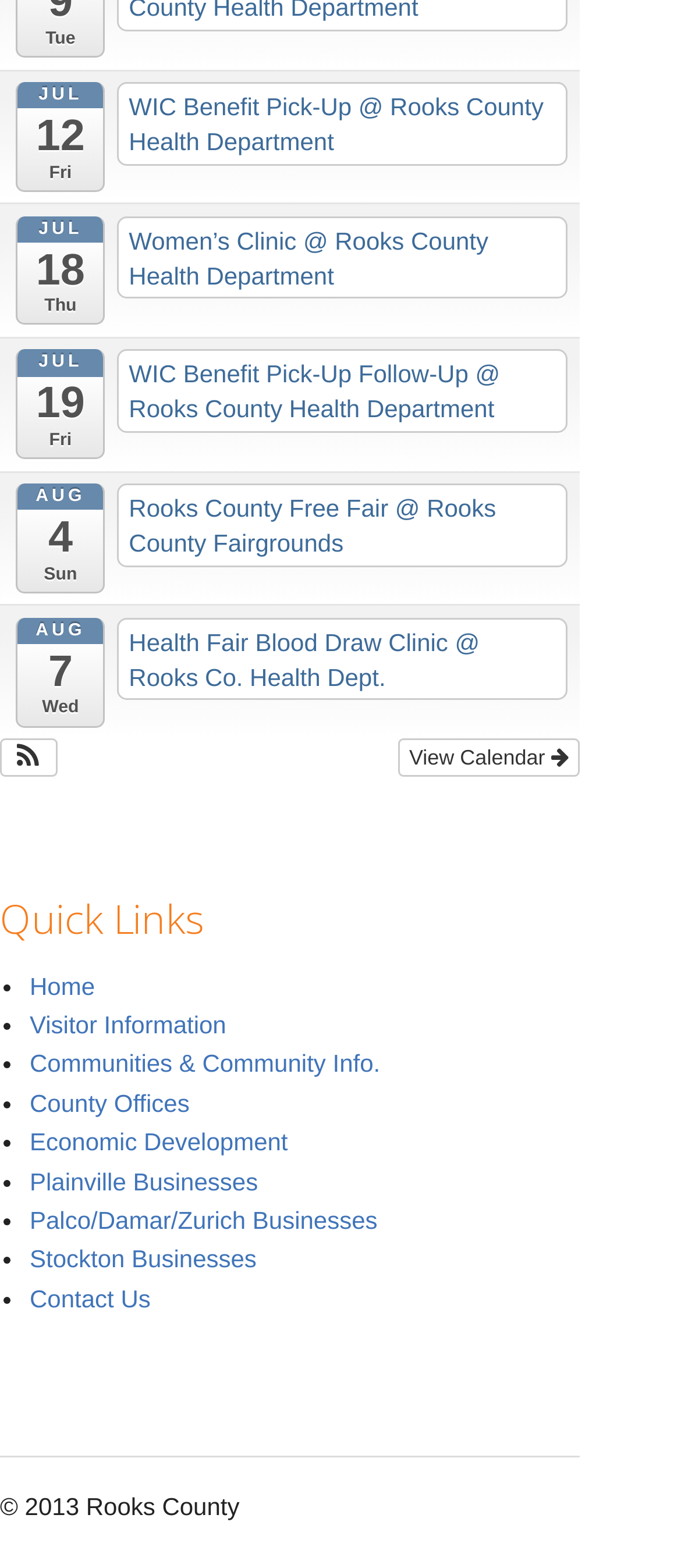Bounding box coordinates must be specified in the format (top-left x, top-left y, bottom-right x, bottom-right y). All values should be floating point numbers between 0 and 1. What are the bounding box coordinates of the UI element described as: Aug 7 Wed

[0.024, 0.393, 0.153, 0.463]